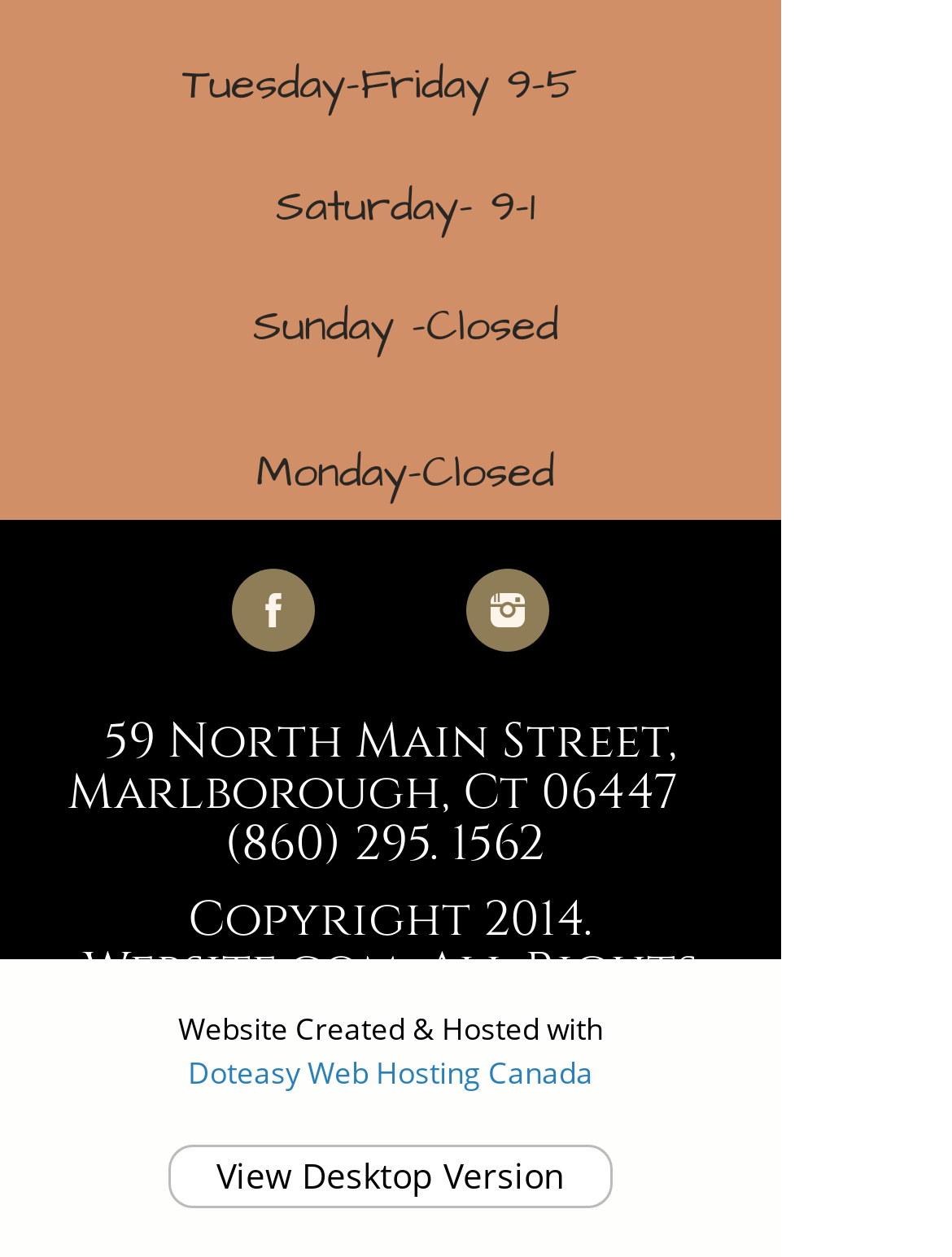Using the provided element description: "Doteasy Web Hosting Canada", determine the bounding box coordinates of the corresponding UI element in the screenshot.

[0.197, 0.837, 0.623, 0.87]